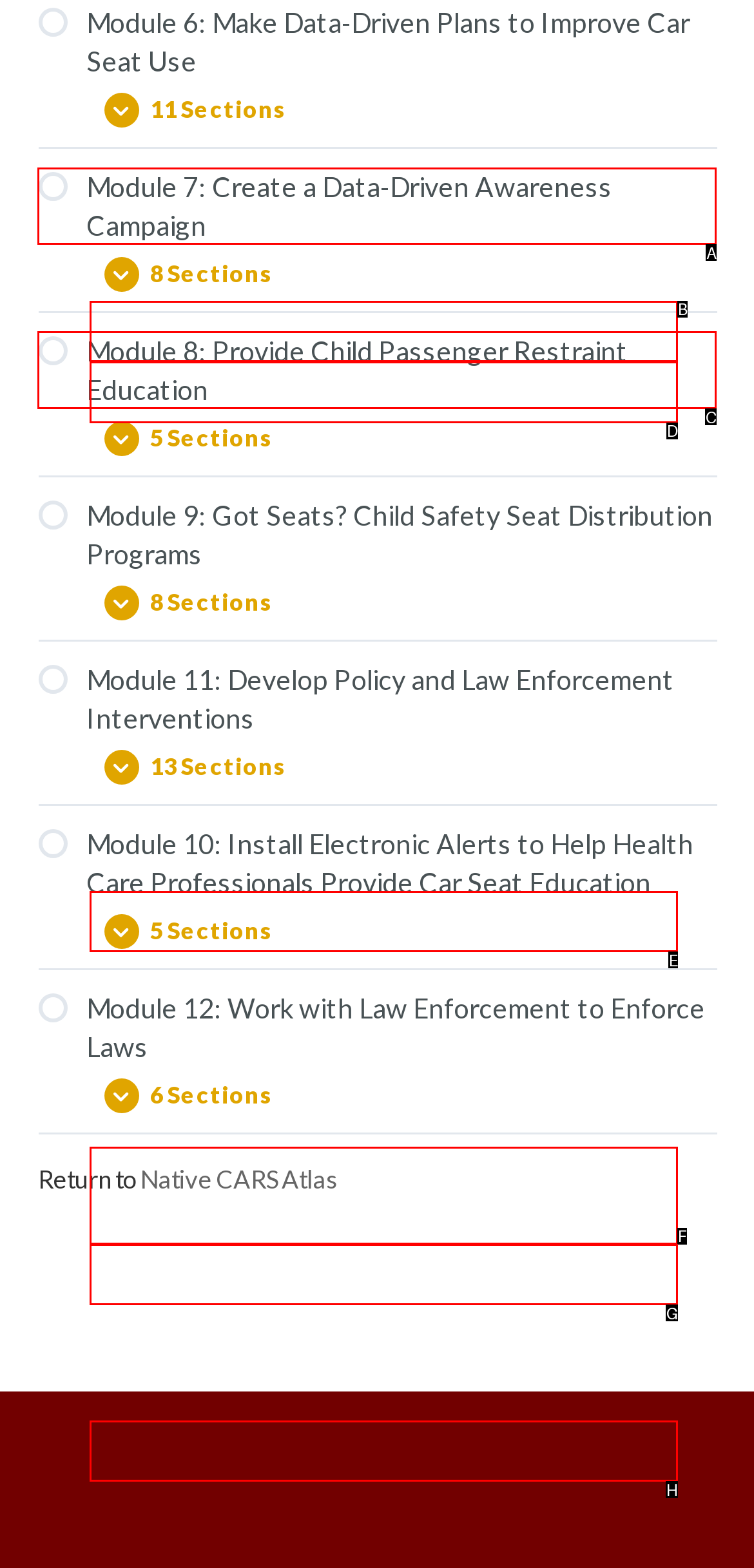Select the correct option from the given choices to perform this task: Click on 'Module 7: Create a Data-Driven Awareness Campaign'. Provide the letter of that option.

A